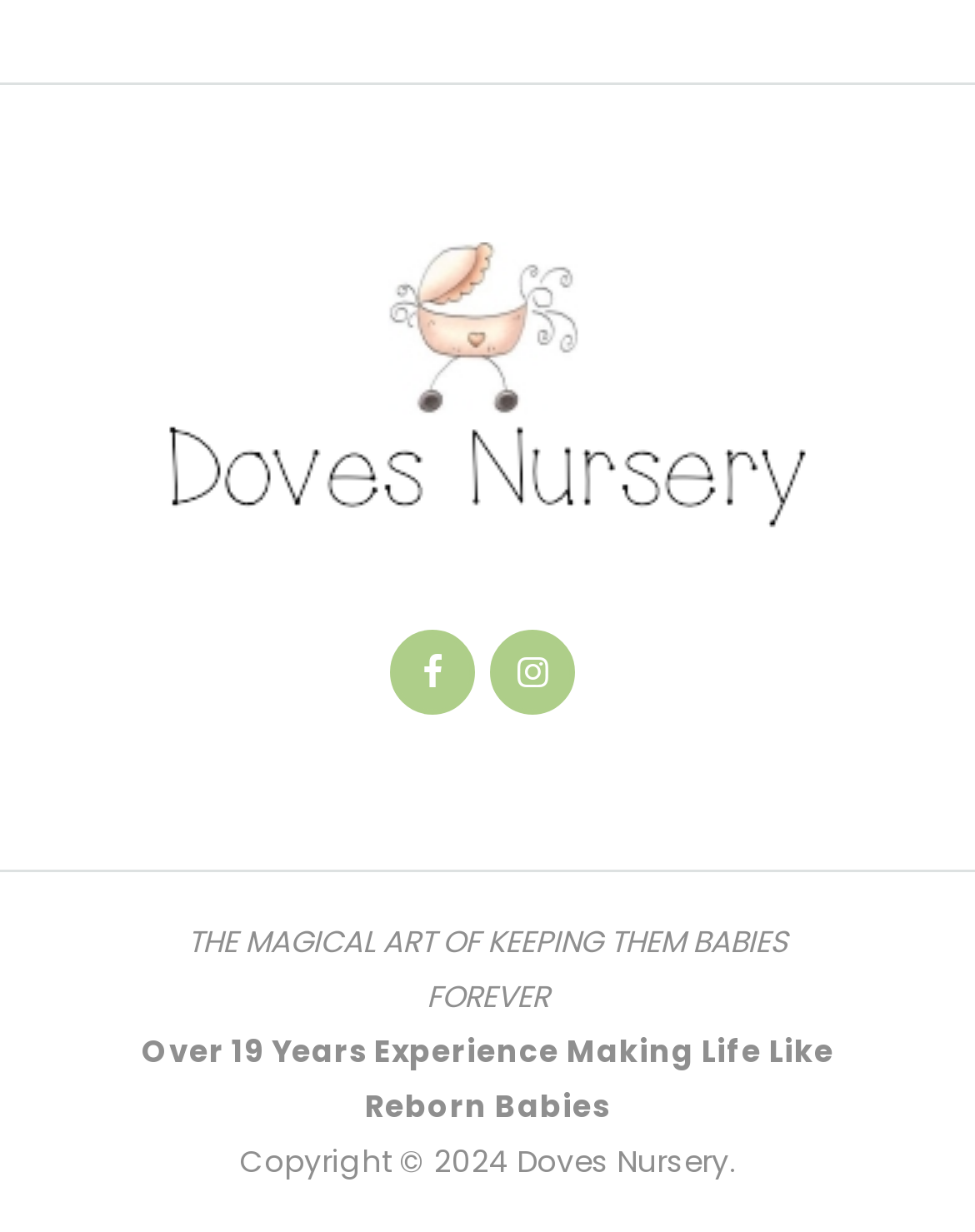Identify the bounding box for the described UI element: "parent_node: HOME title="Scroll to top"".

[0.877, 0.698, 0.969, 0.771]